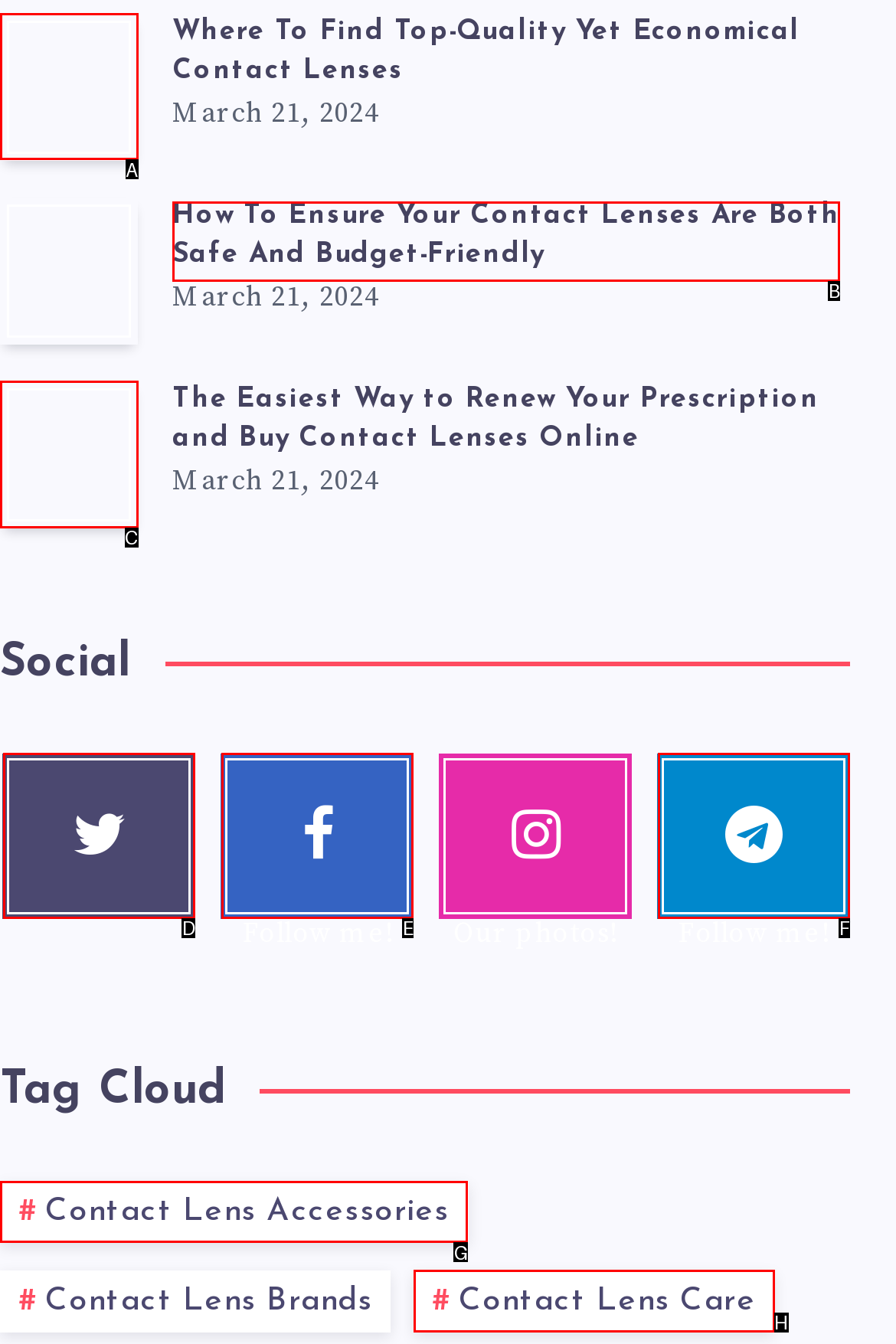Identify the correct option to click in order to accomplish the task: Read the article about economical contact lenses Provide your answer with the letter of the selected choice.

A